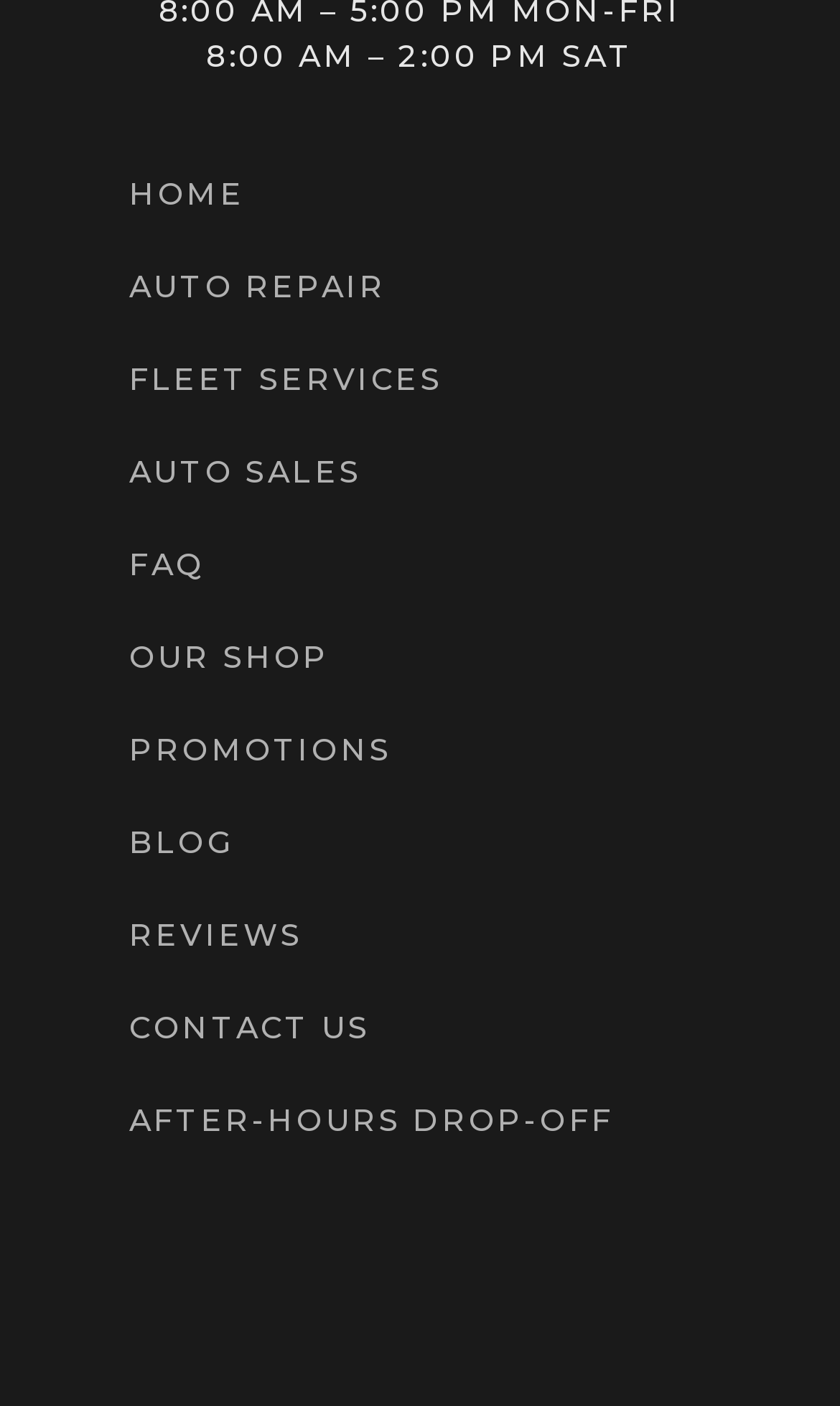Identify the bounding box of the HTML element described here: "Promotions". Provide the coordinates as four float numbers between 0 and 1: [left, top, right, bottom].

[0.103, 0.501, 0.949, 0.567]